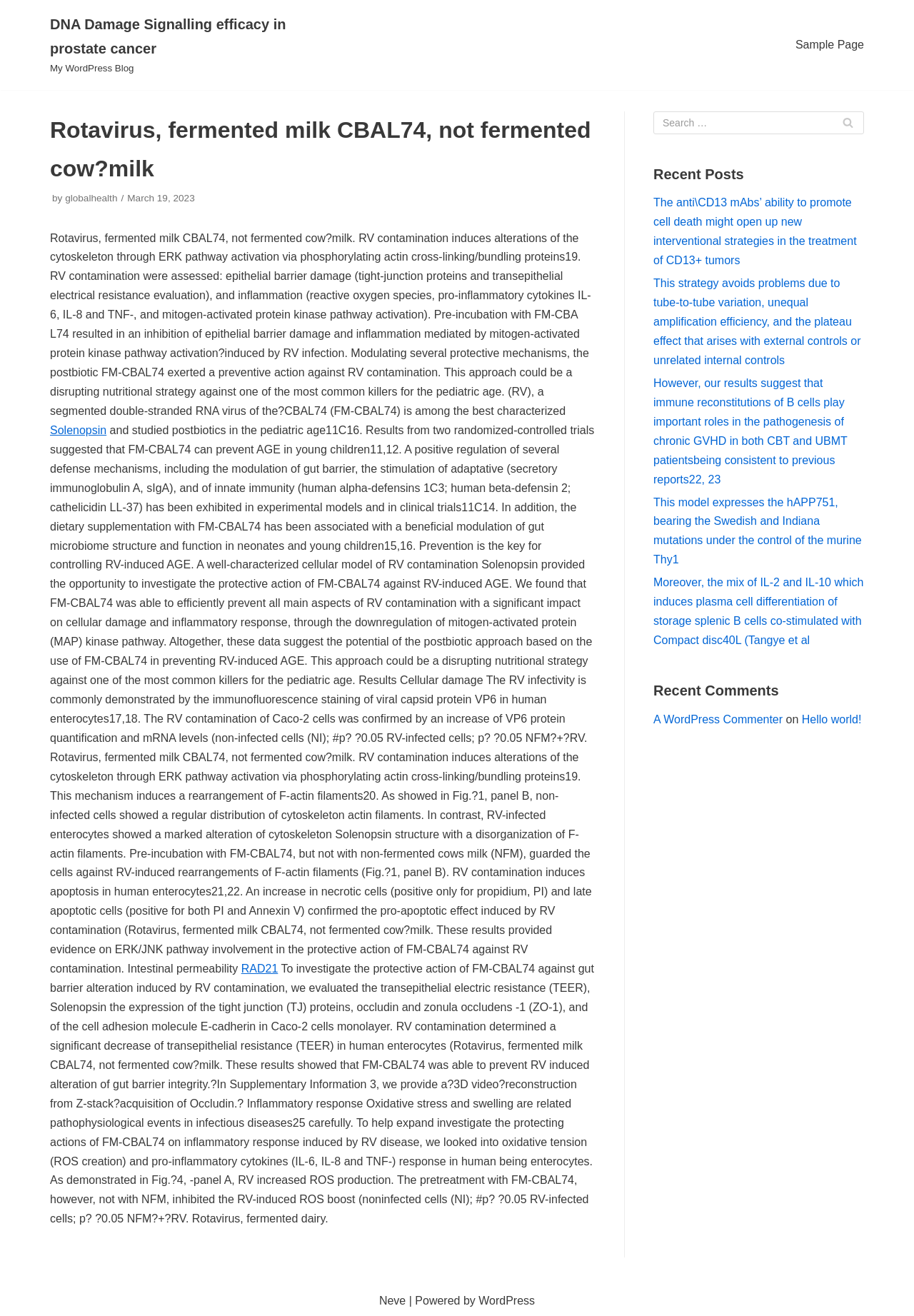Find the bounding box coordinates of the element's region that should be clicked in order to follow the given instruction: "Read about Conversations". The coordinates should consist of four float numbers between 0 and 1, i.e., [left, top, right, bottom].

None